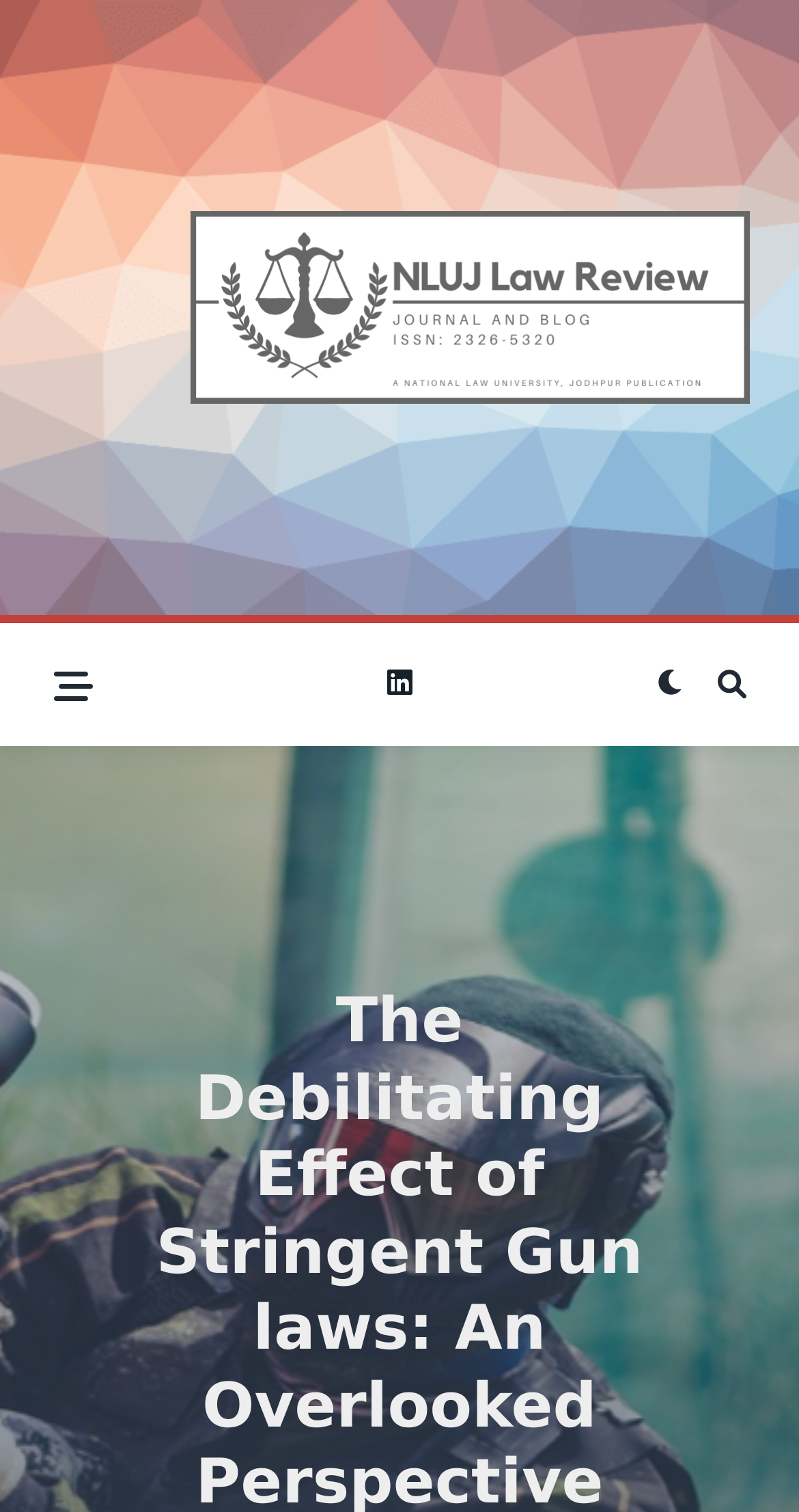Provide a brief response to the question using a single word or phrase: 
How many buttons are on the webpage?

5